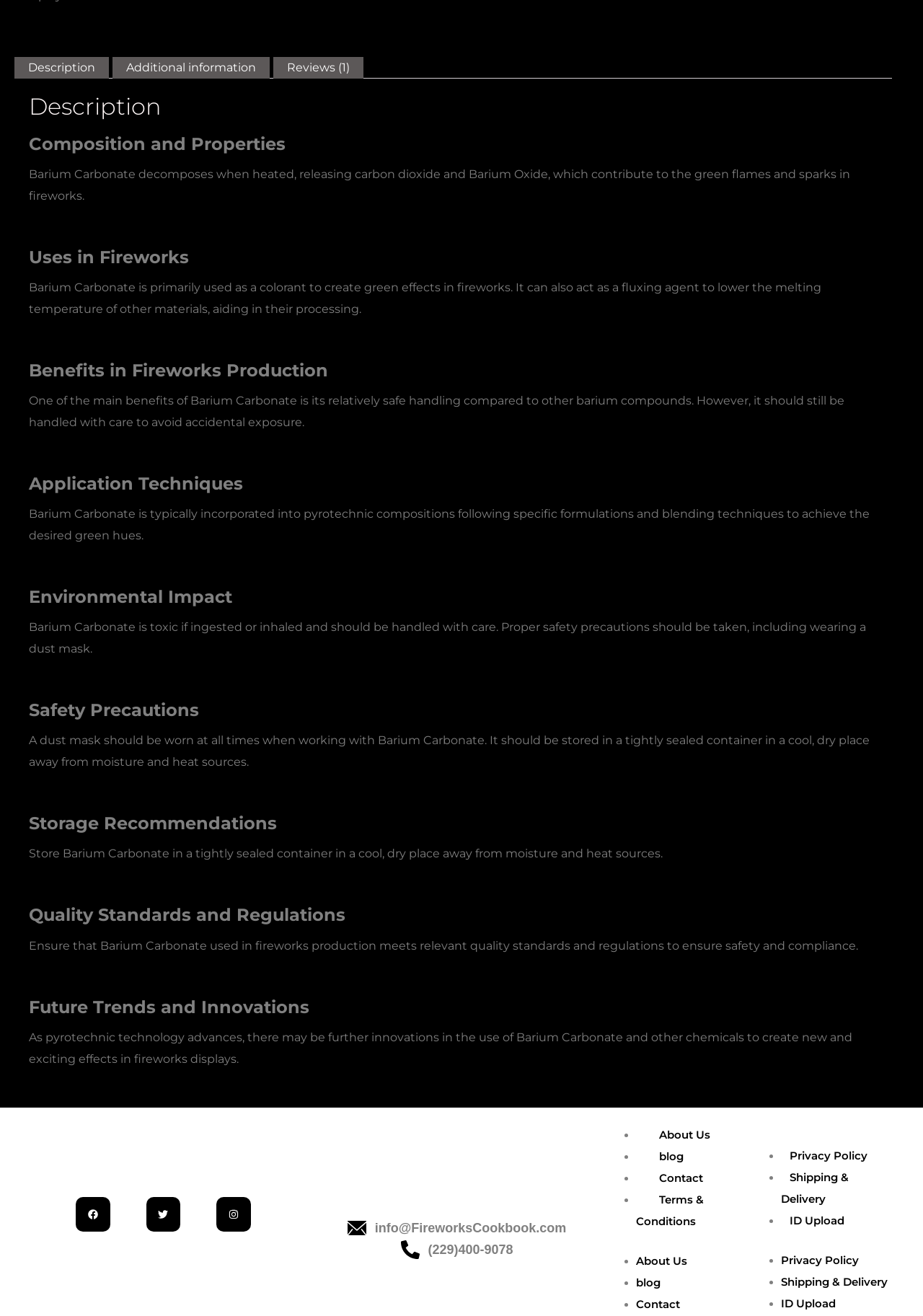Identify the bounding box coordinates for the element you need to click to achieve the following task: "Click on the 'Description' tab". Provide the bounding box coordinates as four float numbers between 0 and 1, in the form [left, top, right, bottom].

[0.016, 0.043, 0.118, 0.06]